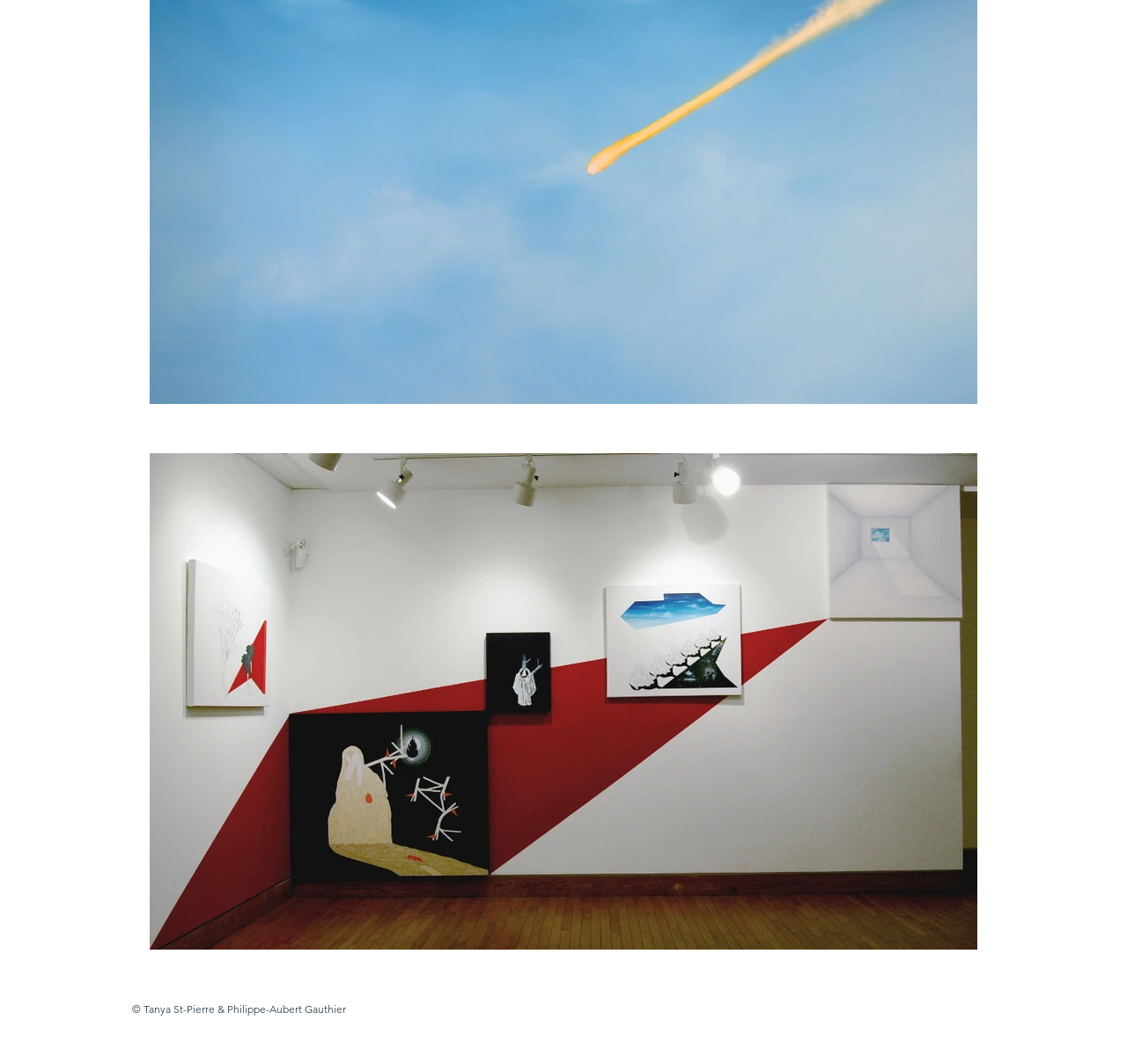What is the text above the 'Paintings...' button?
Refer to the image and offer an in-depth and detailed answer to the question.

I found the button element with the text 'Paintings...' and its describedby element which contains the StaticText element with the text 'Presented at the Museum of Fine-Arts in Sherbrooke.', indicating the text above the button.